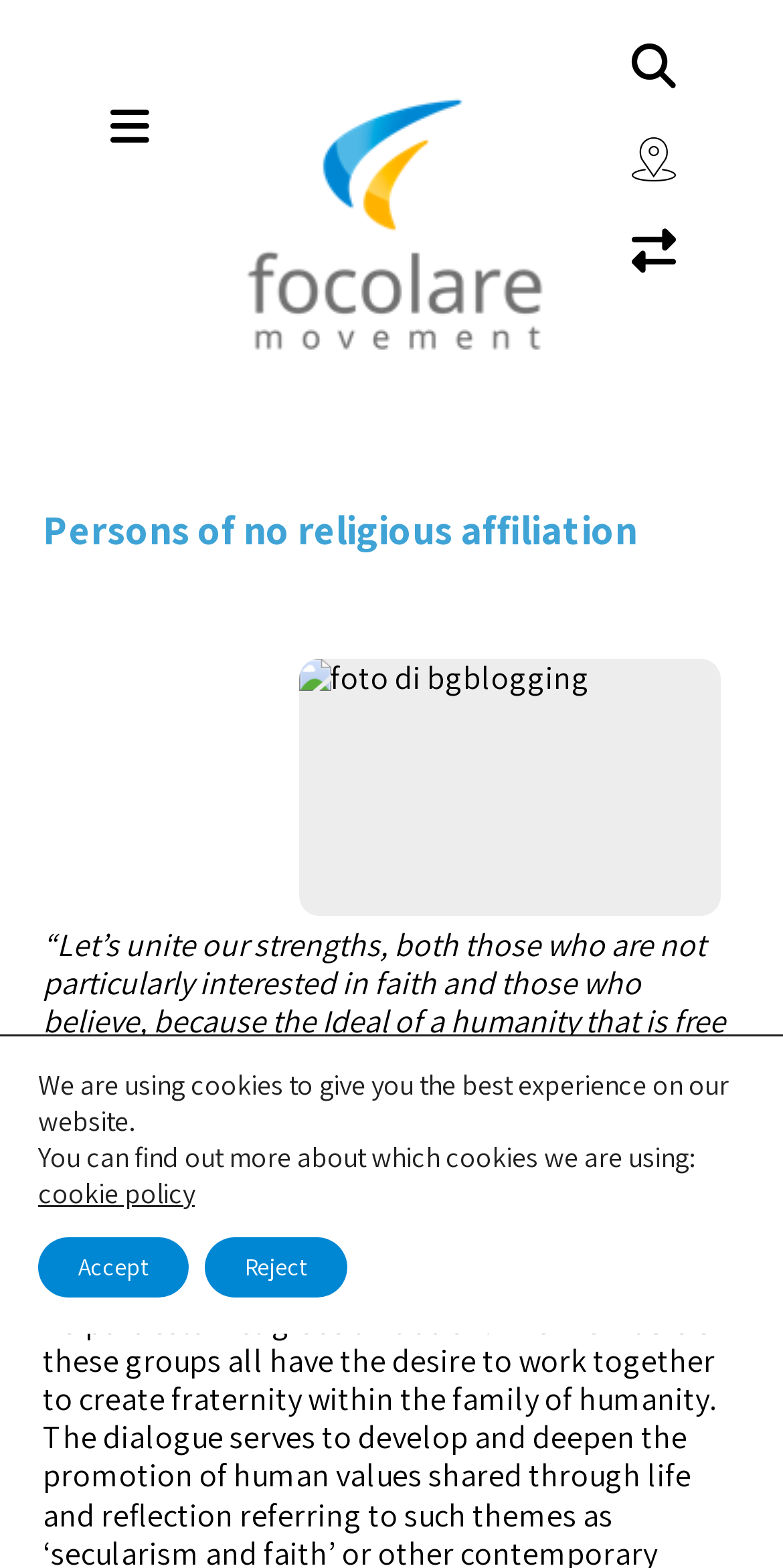Using the provided element description, identify the bounding box coordinates as (top-left x, top-left y, bottom-right x, bottom-right y). Ensure all values are between 0 and 1. Description: Accept

[0.049, 0.789, 0.241, 0.827]